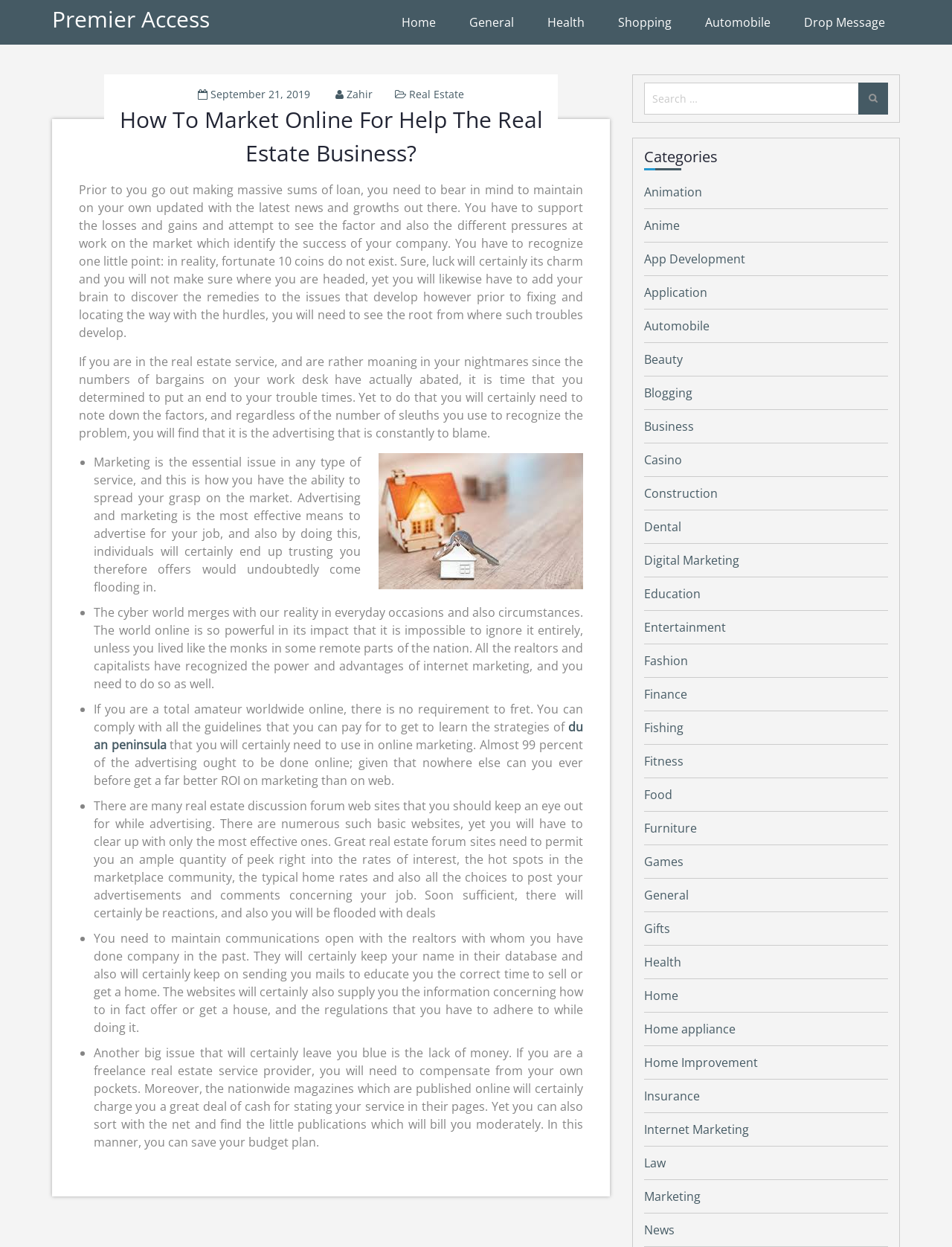What is the purpose of online marketing in real estate?
Please analyze the image and answer the question with as much detail as possible.

According to the webpage, online marketing is essential for real estate professionals to spread their grasp on the market, promote their business, and attract potential clients.